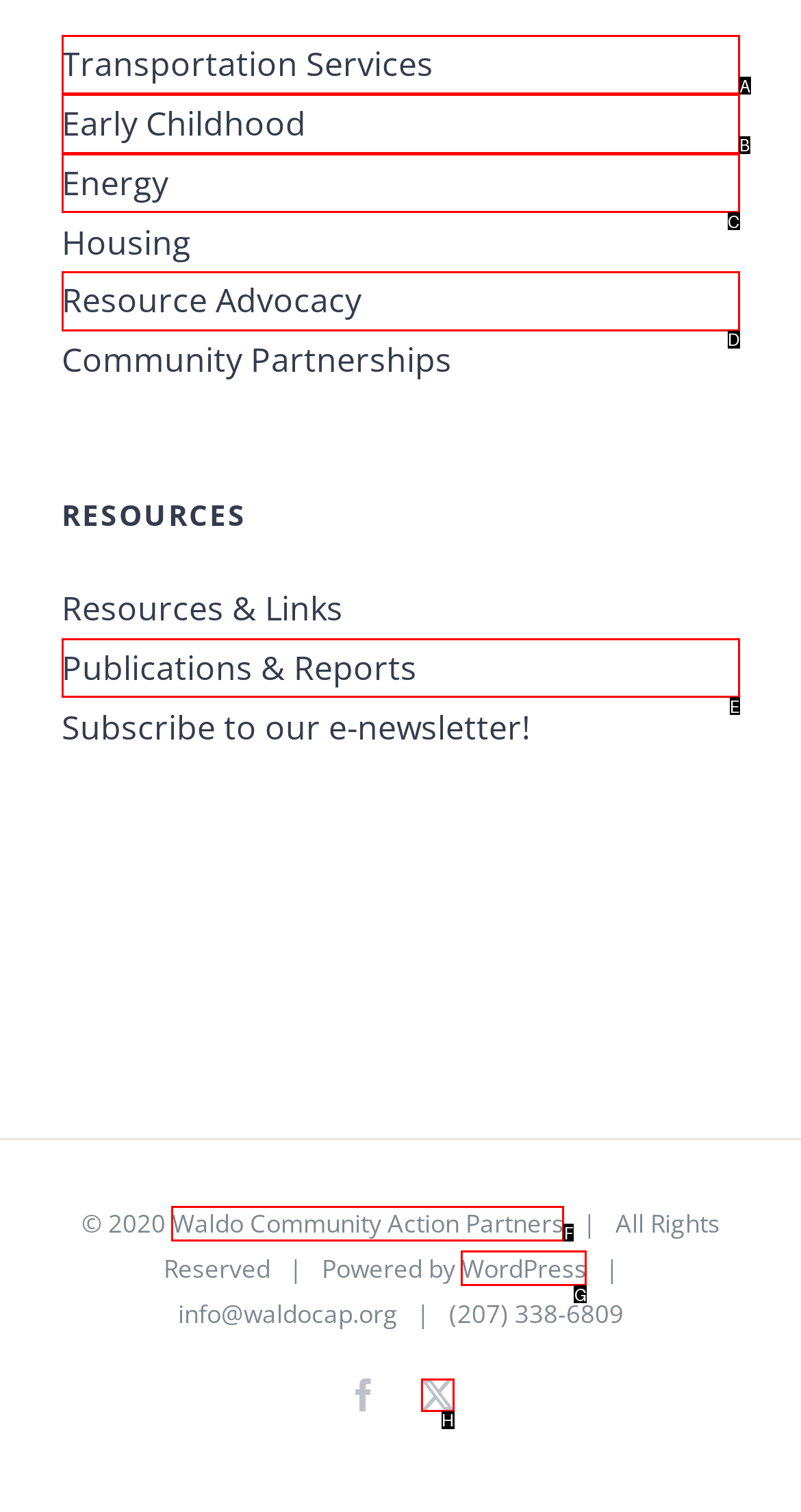Decide which HTML element to click to complete the task: Visit Waldo Community Action Partners Provide the letter of the appropriate option.

F